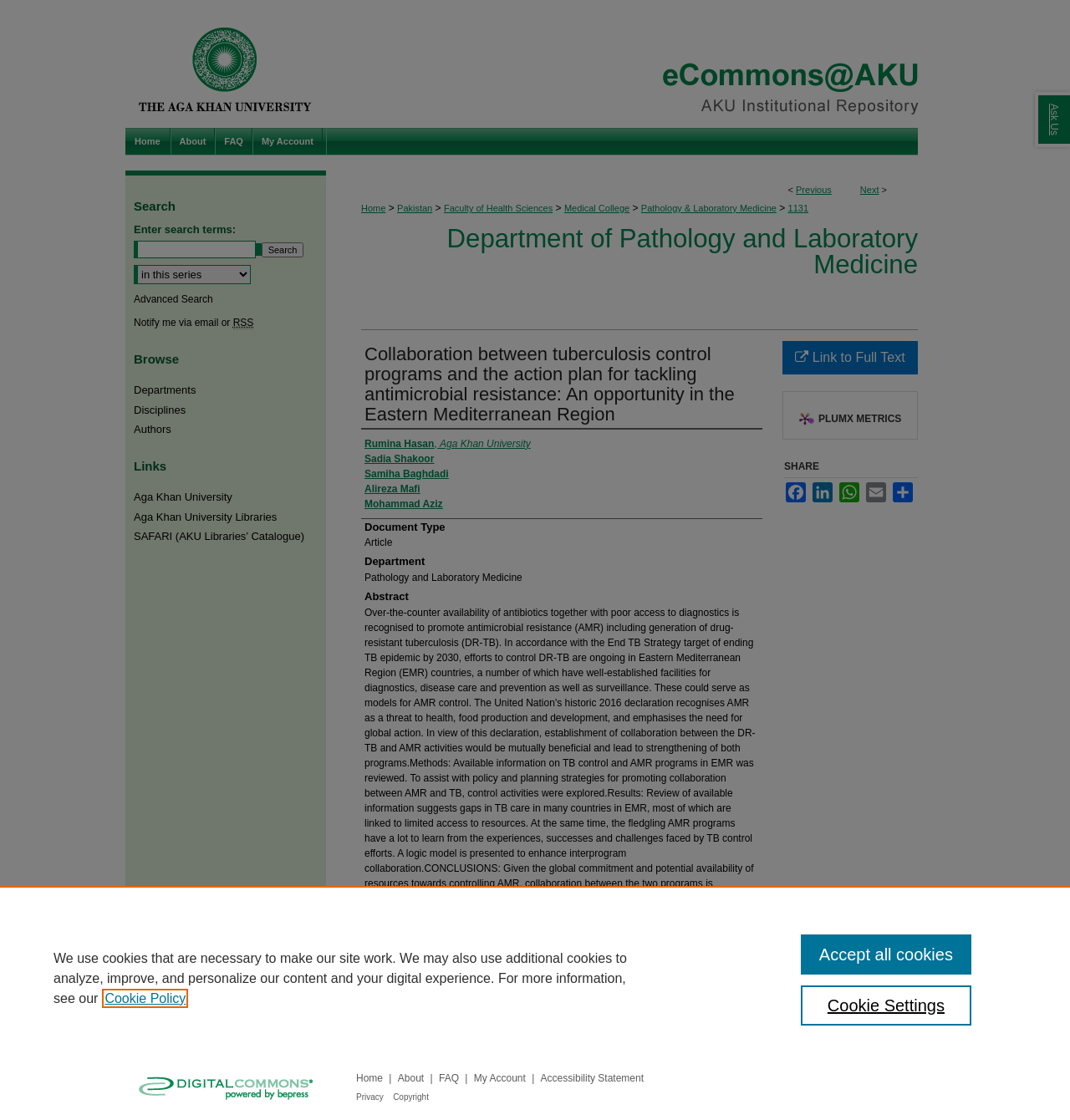Find the coordinates for the bounding box of the element with this description: "Samiha Baghdadi".

[0.341, 0.416, 0.419, 0.43]